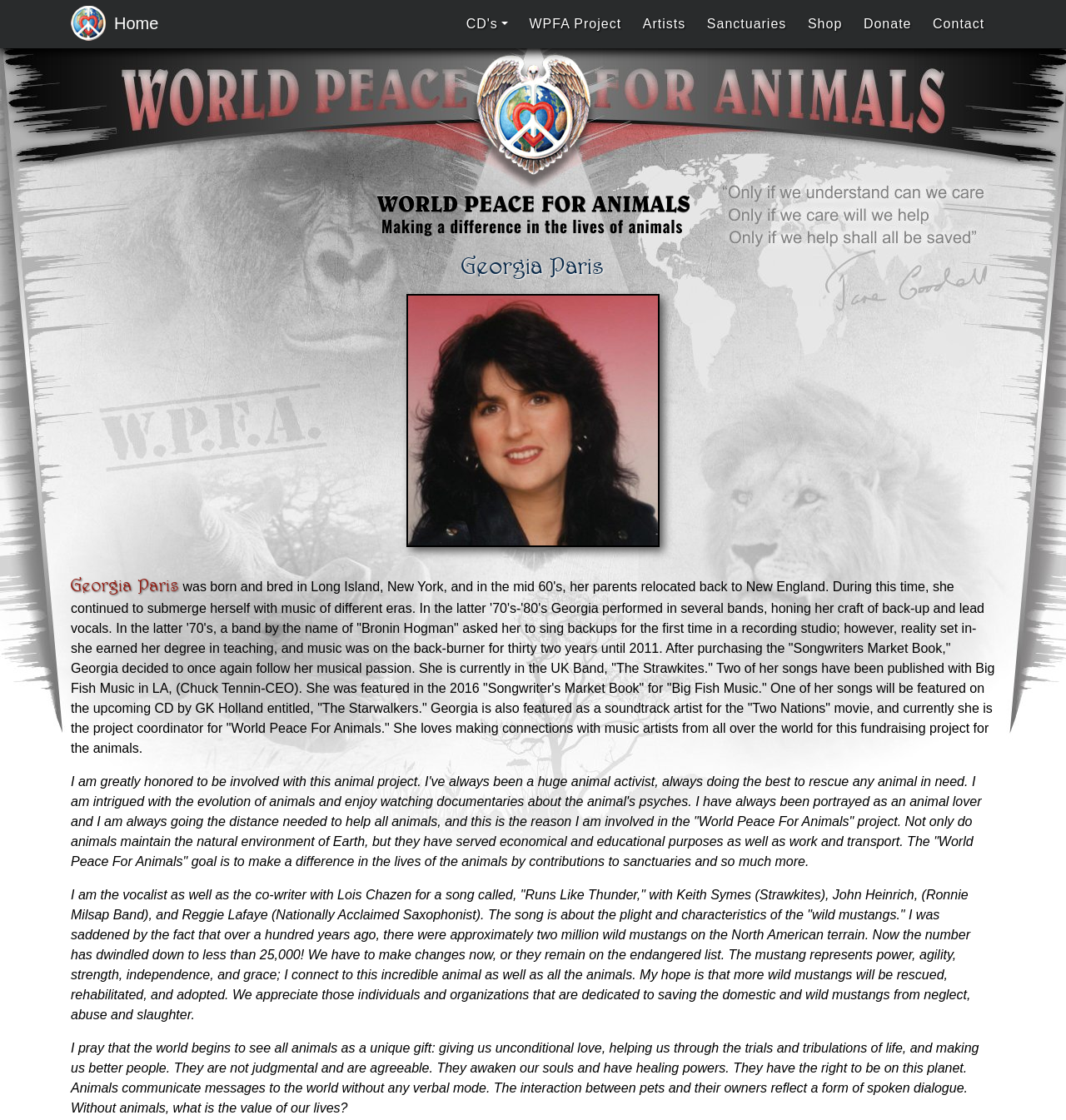What is the name of the band Georgia performed with in the latter '70's?
Carefully examine the image and provide a detailed answer to the question.

I found the answer by reading the static text element that describes Georgia's music career, specifically the part that mentions her performing with a band called 'Bronin Hogman' in the latter '70's.